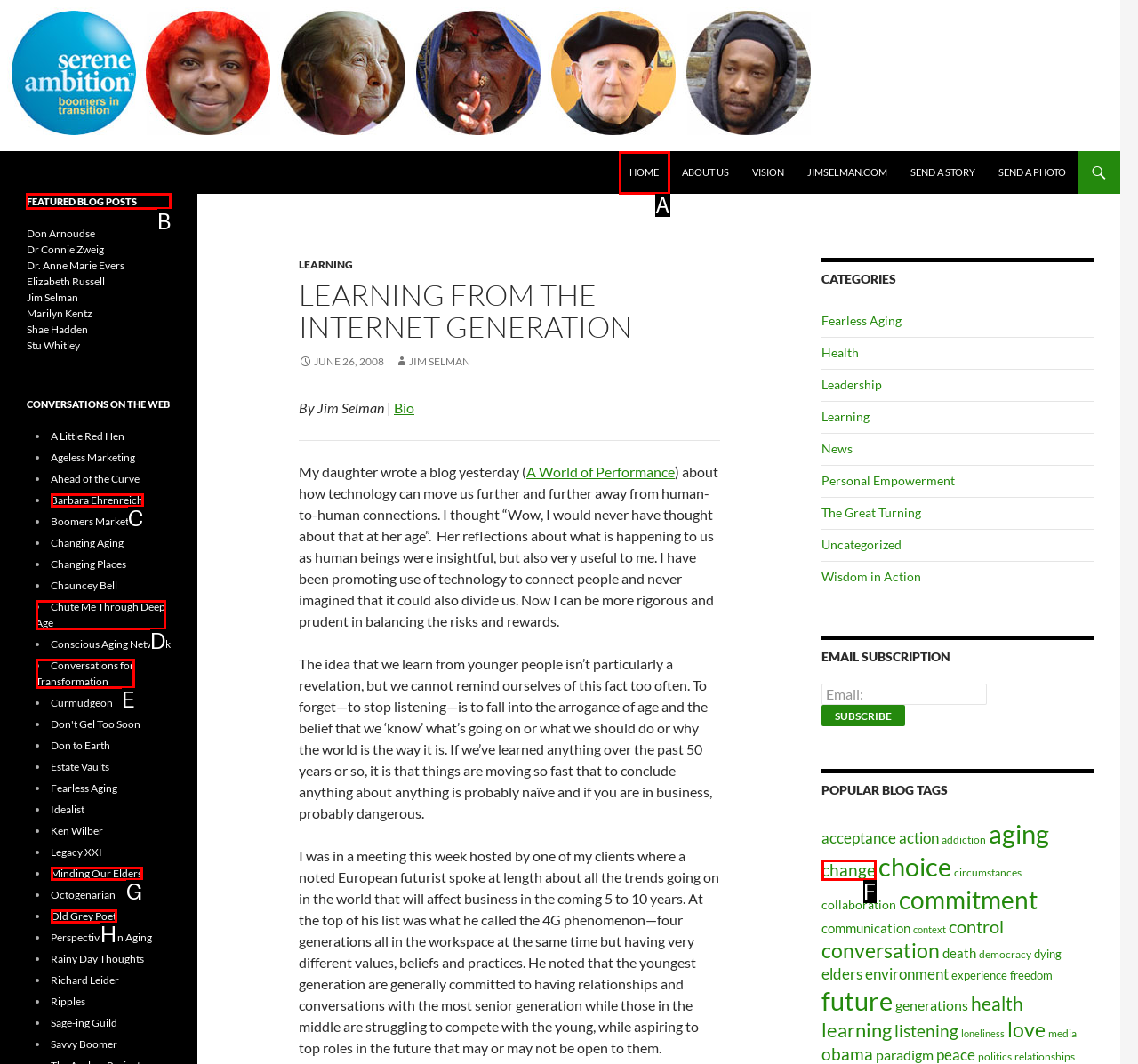Select the appropriate letter to fulfill the given instruction: Call toll-free for debt relief answers
Provide the letter of the correct option directly.

None